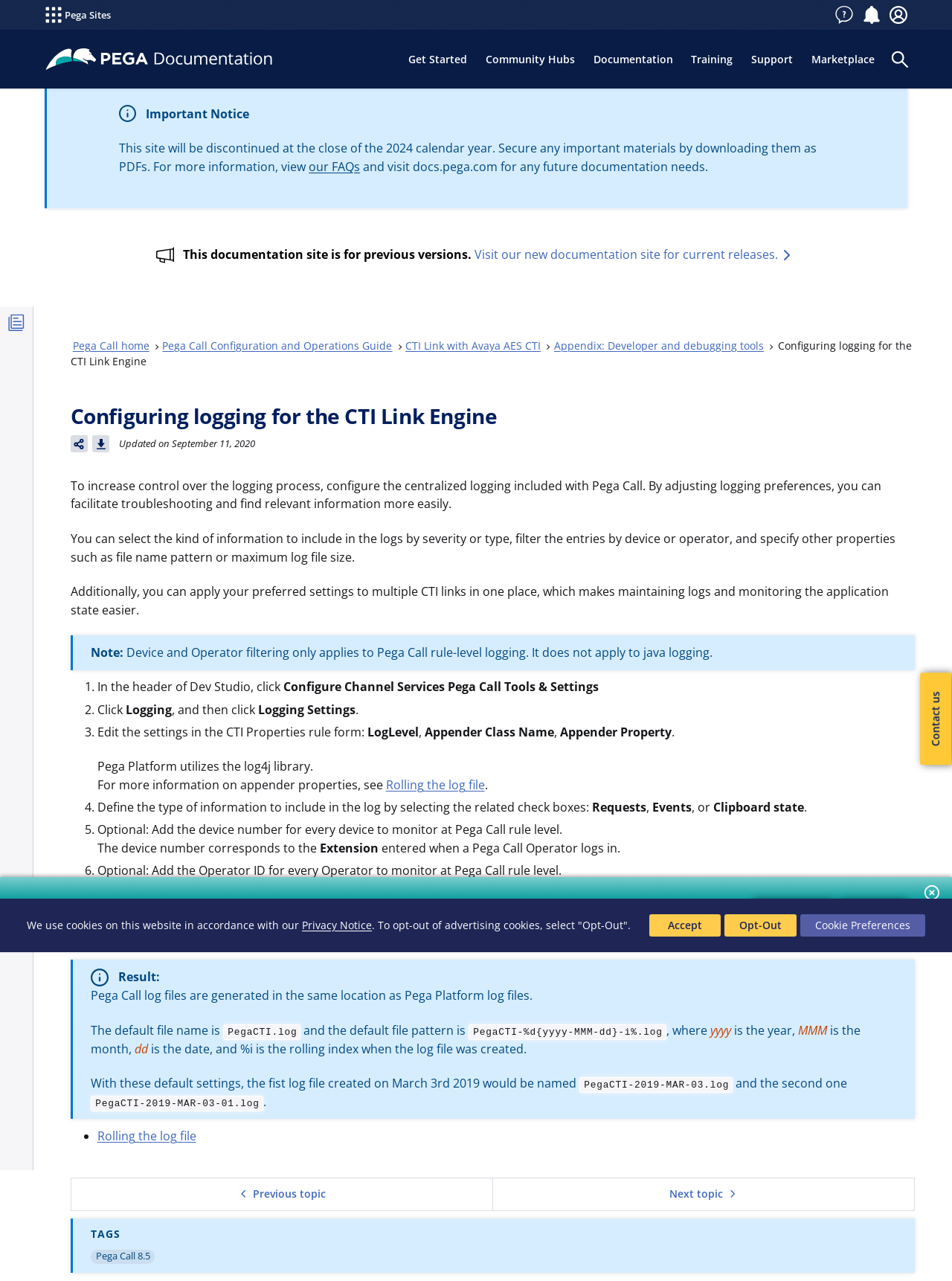Please specify the bounding box coordinates of the clickable region necessary for completing the following instruction: "Explore the ONU category". The coordinates must consist of four float numbers between 0 and 1, i.e., [left, top, right, bottom].

None